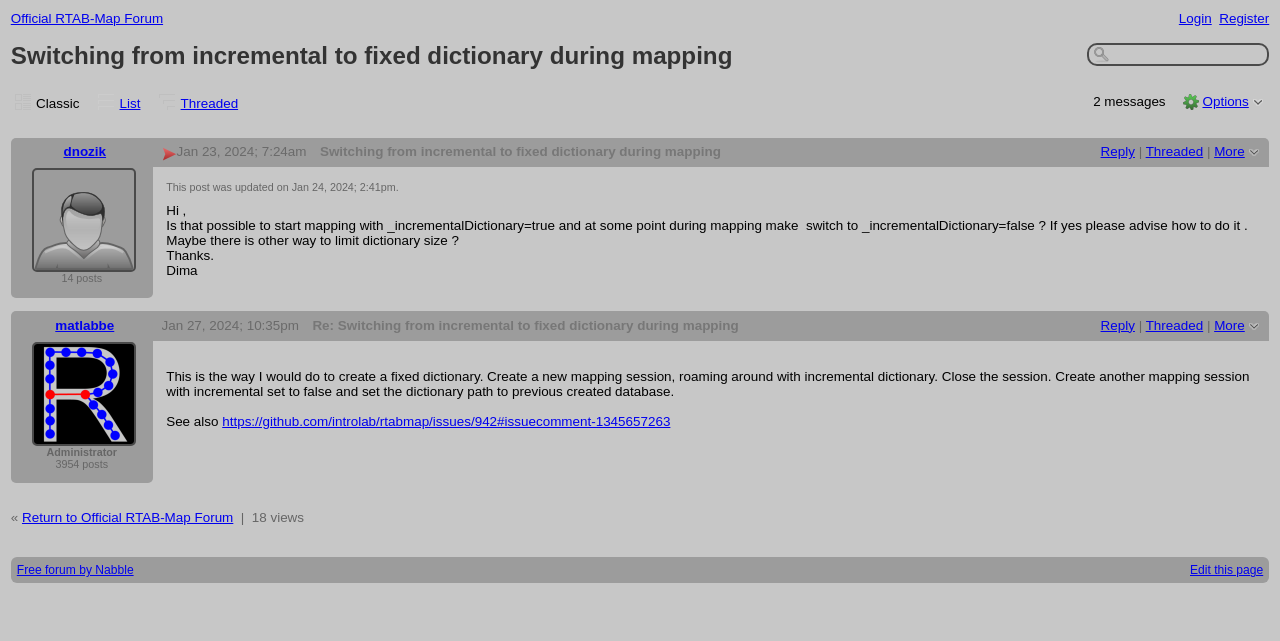Locate the bounding box coordinates of the item that should be clicked to fulfill the instruction: "Click on the 'Register' link".

[0.953, 0.017, 0.992, 0.04]